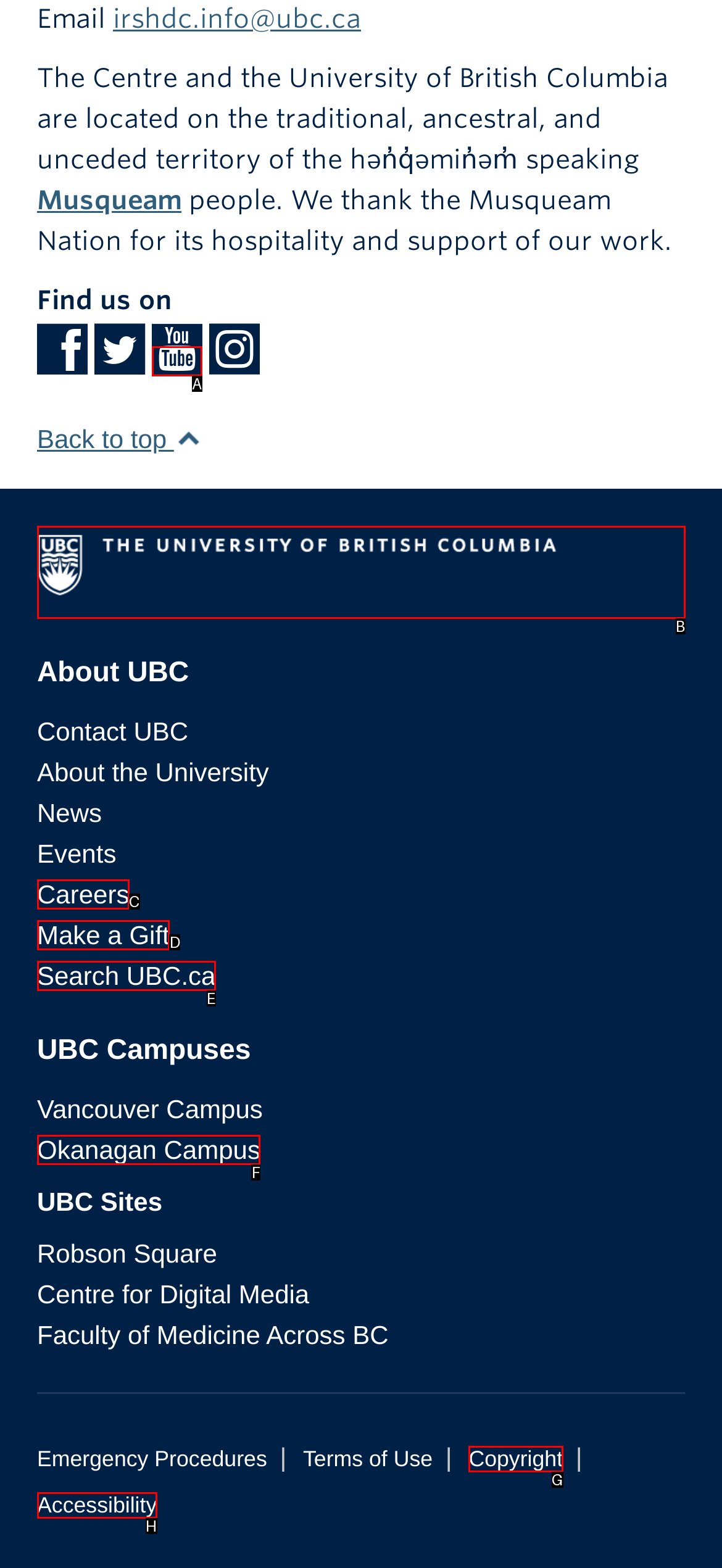Find the option that aligns with: Accessibility
Provide the letter of the corresponding option.

H